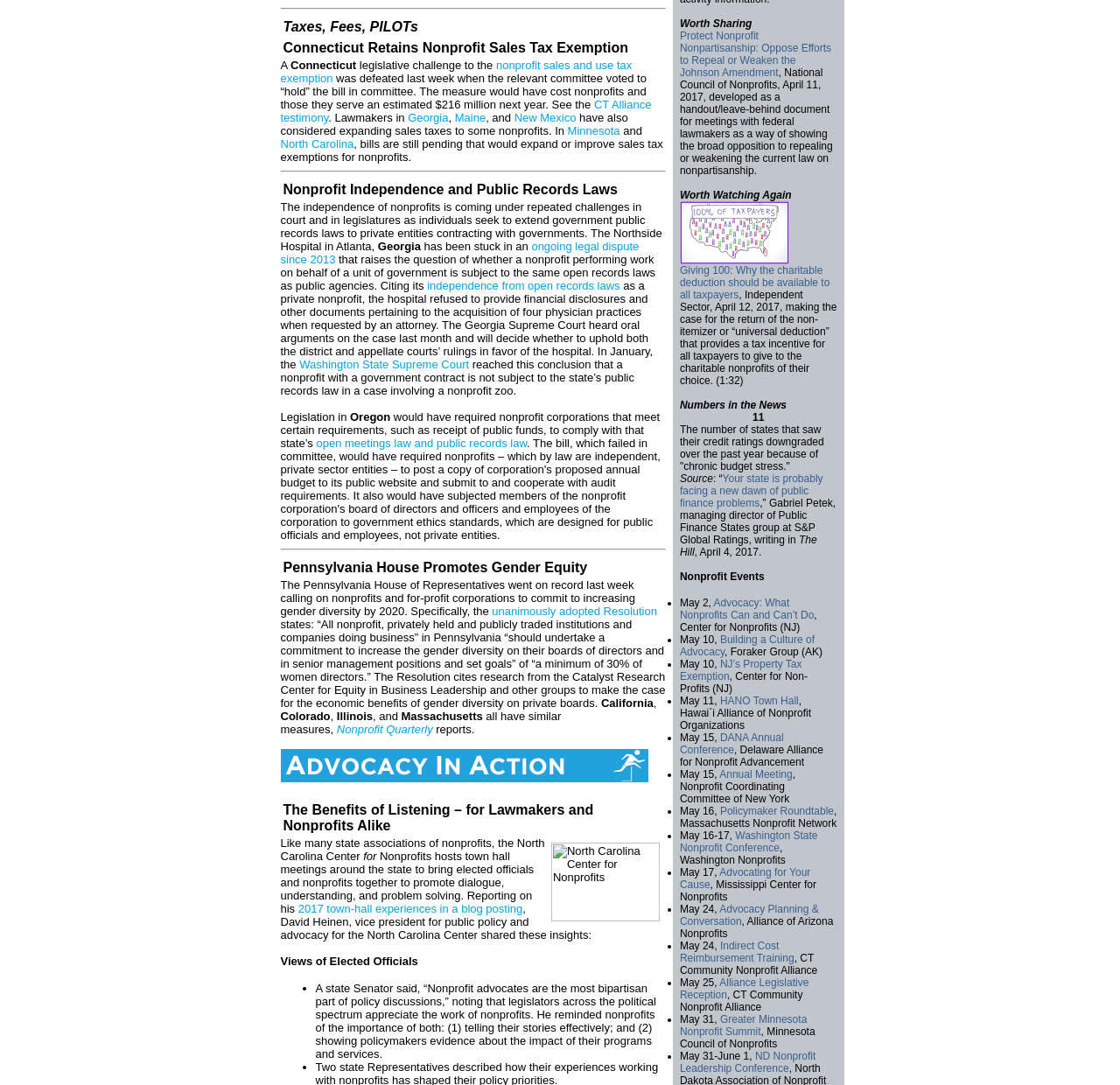Identify the bounding box coordinates of the section to be clicked to complete the task described by the following instruction: "Click the link 'Protect Nonprofit Nonpartisanship: Oppose Efforts to Repeal or Weaken the Johnson Amendment'". The coordinates should be four float numbers between 0 and 1, formatted as [left, top, right, bottom].

[0.607, 0.027, 0.742, 0.073]